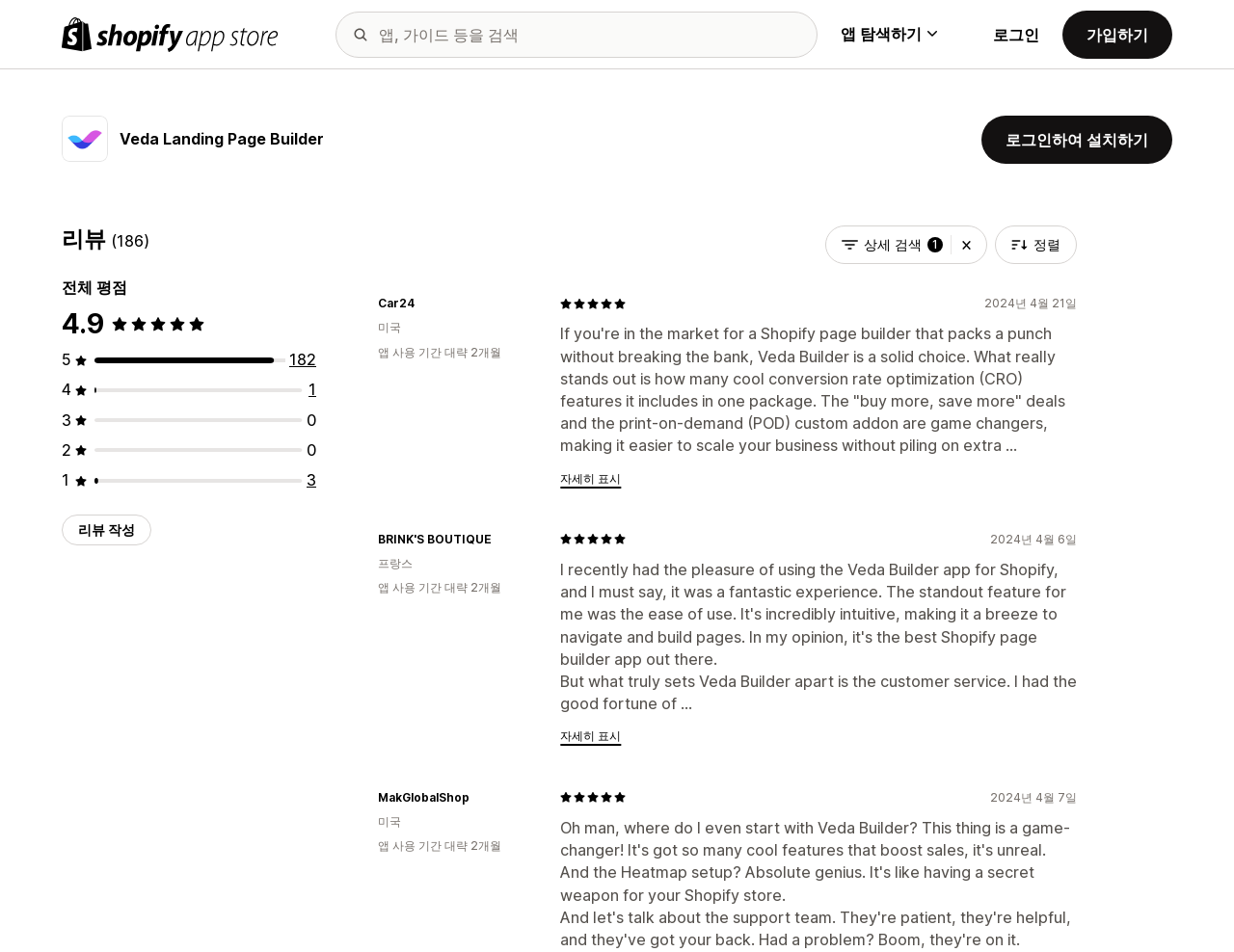What is the position of the login button?
Examine the image and provide an in-depth answer to the question.

I found the position of the login button by looking at the bounding box coordinates of the link '로그인' which indicates that it is located at the top right of the webpage.